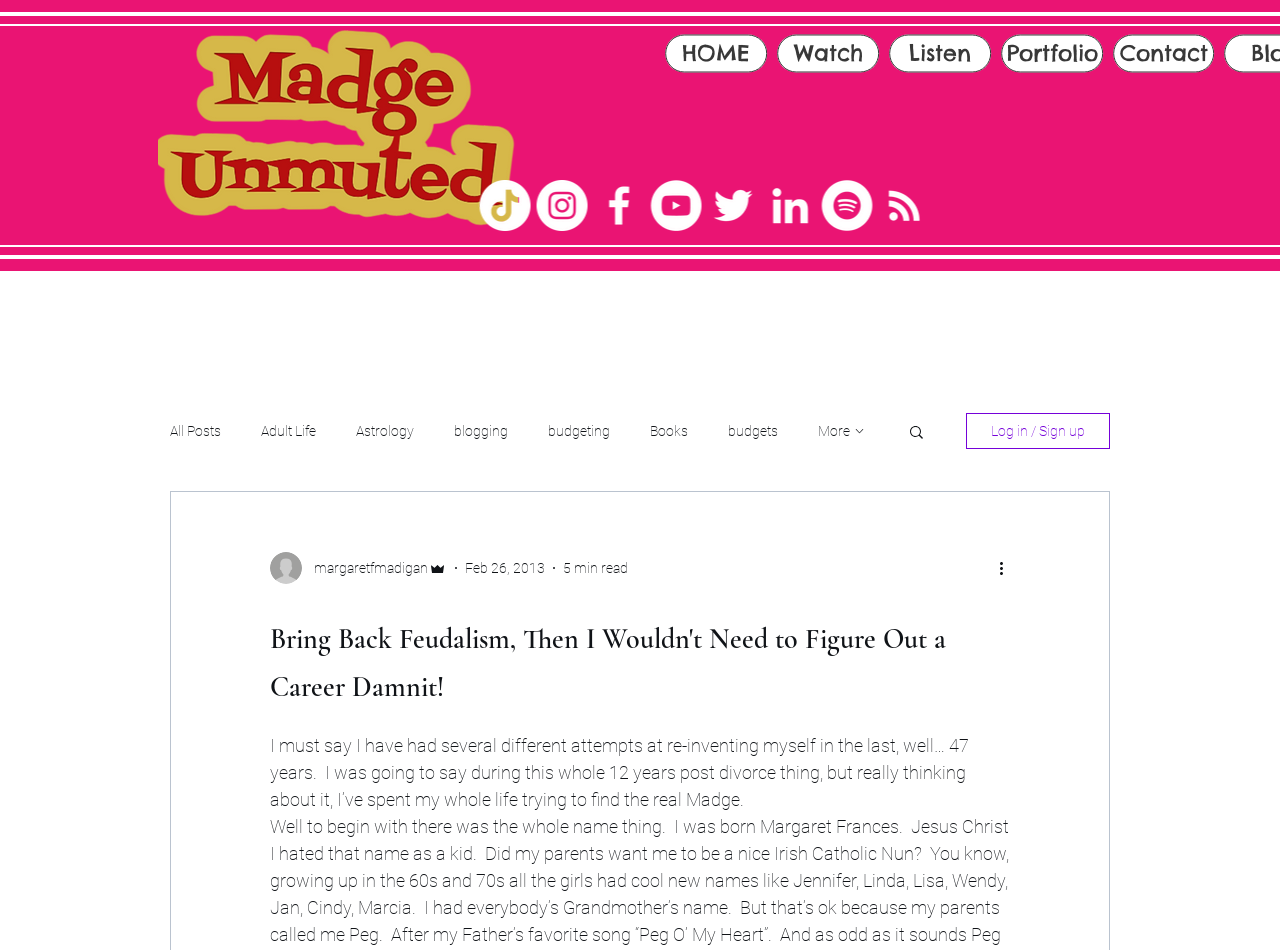Determine the bounding box coordinates of the clickable region to follow the instruction: "Log in or sign up".

[0.755, 0.435, 0.867, 0.473]